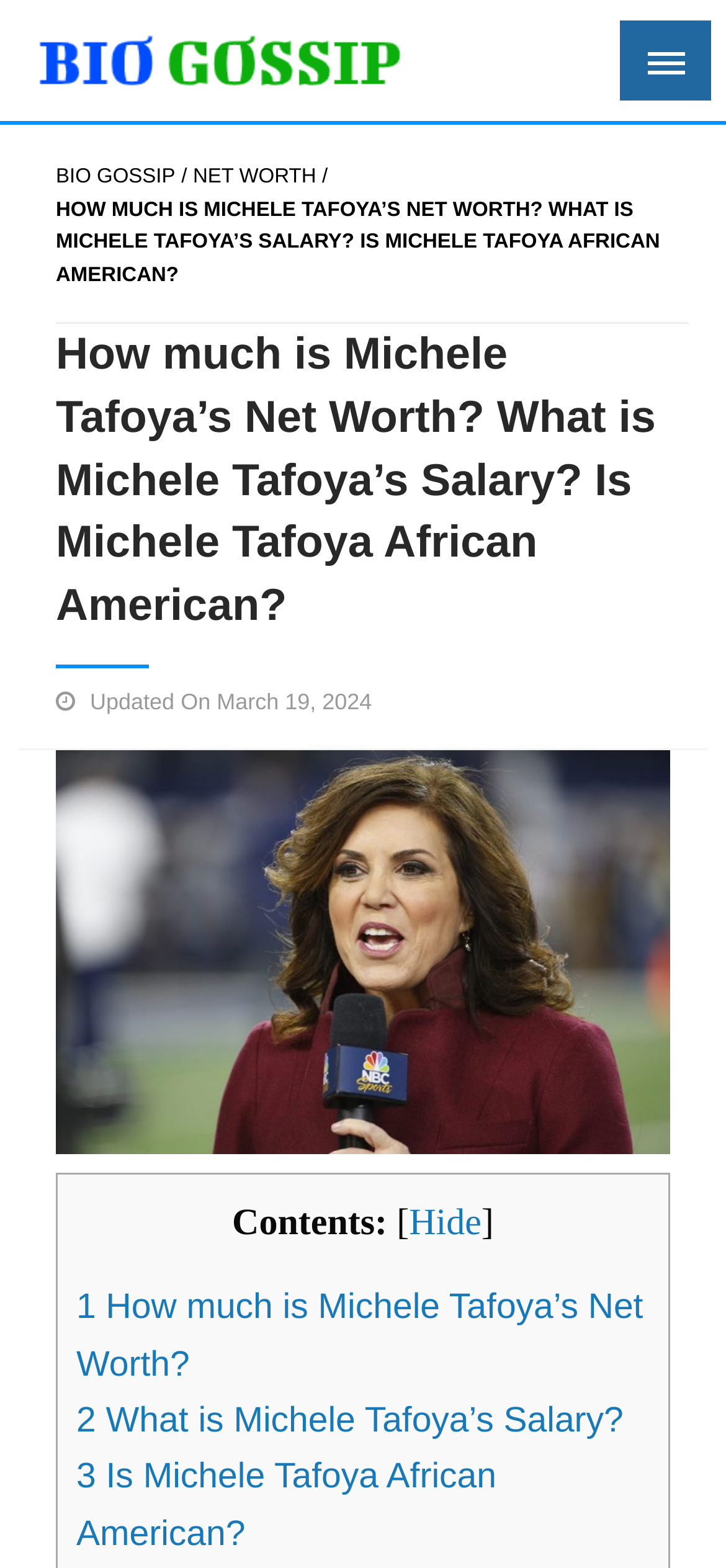Produce an extensive caption that describes everything on the webpage.

The webpage is about Michele Tafoya's net worth and salary. At the top left, there is a logo of "Biogossip" with a link and an image. Next to it, there is a heading with the same text "Biogossip". Below the logo, there is a static text that reads "Update Celebrity Biography, Entertainment Gossip & More". 

On the top right, there is a button with a link to "BIO GOSSIP", "NET WORTH", and other options. Below the button, there is a strong heading that asks three questions: "How much is Michele Tafoya’s Net Worth? What is Michele Tafoya’s Salary? Is Michele Tafoya African American?" 

Under the heading, there is a subheading that indicates the article was "Updated On March 19, 2024". The main content of the webpage is divided into three sections, each with a link and a corresponding question: "How much is Michele Tafoya’s Net Worth?", "What is Michele Tafoya’s Salary?", and "Is Michele Tafoya African American?". The webpage also contains an image related to Michele Tafoya.